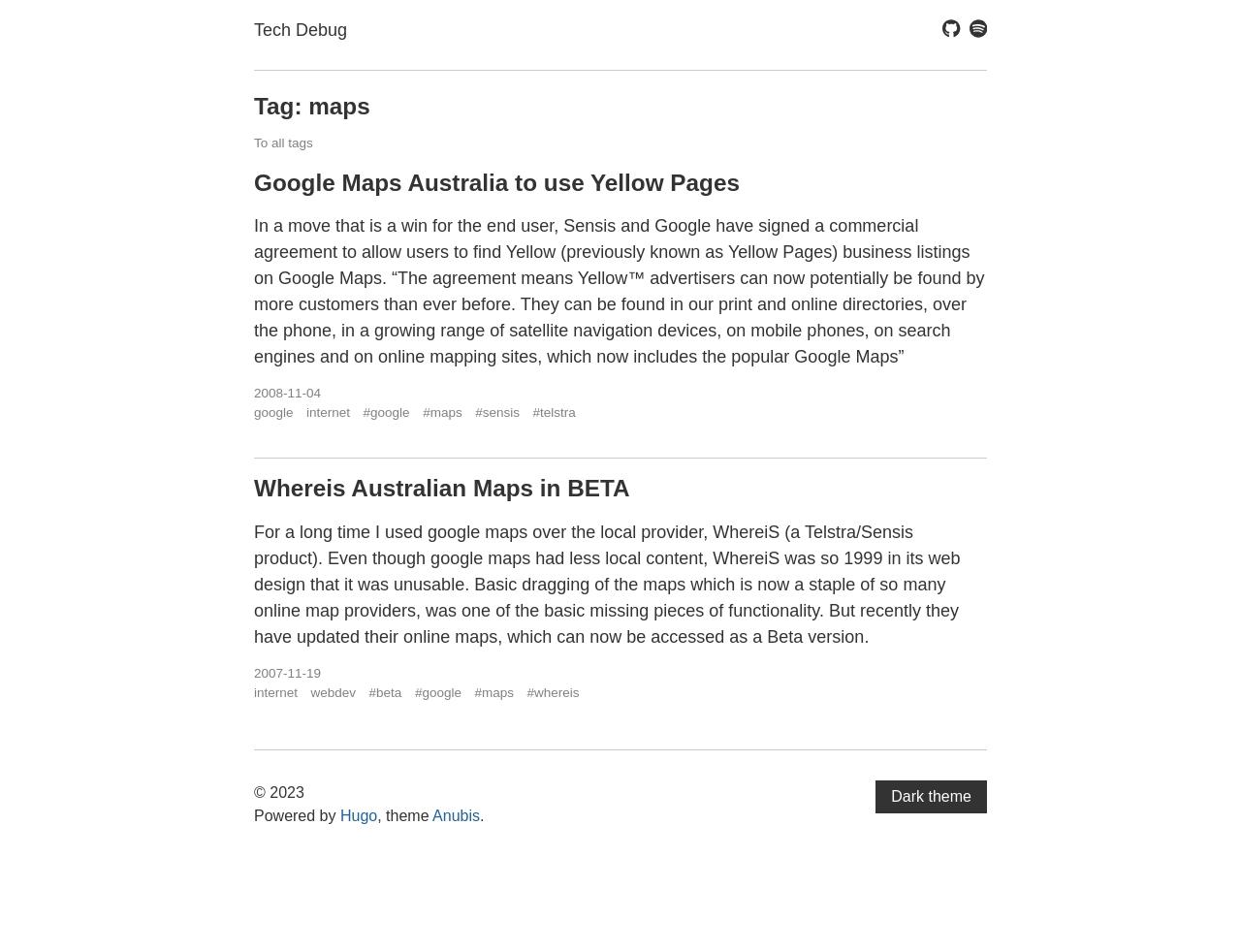Please answer the following question as detailed as possible based on the image: 
What is the theme of the webpage?

The webpage's footer mentions 'Powered by Hugo, theme Anubis', indicating that the theme of the webpage is Anubis.